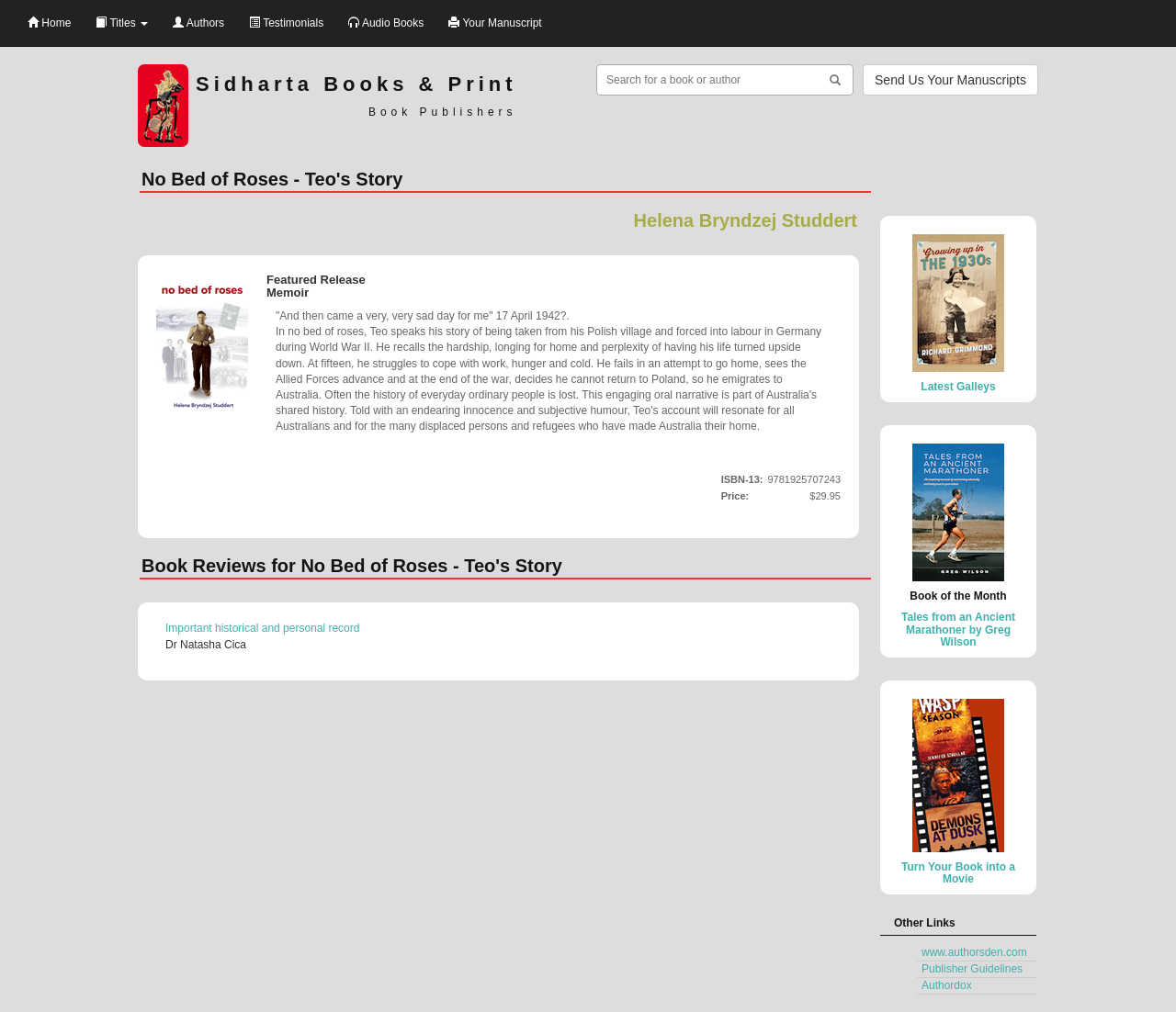Locate the bounding box coordinates of the region to be clicked to comply with the following instruction: "View the book reviews for No Bed of Roses - Teo's Story". The coordinates must be four float numbers between 0 and 1, in the form [left, top, right, bottom].

[0.119, 0.548, 0.741, 0.573]